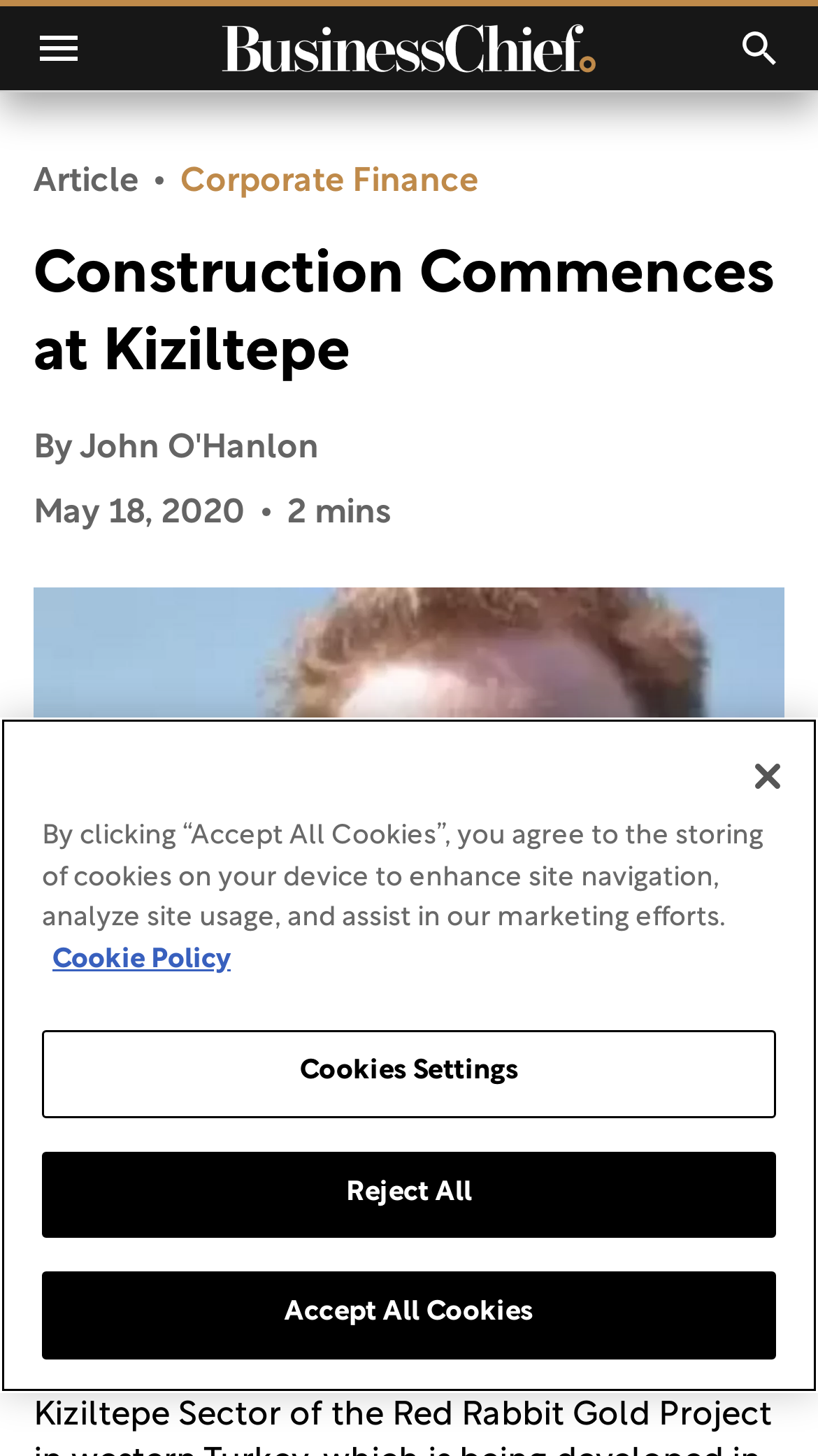Extract the bounding box coordinates for the UI element described by the text: "name="aname" placeholder="Full Name"". The coordinates should be in the form of [left, top, right, bottom] with values between 0 and 1.

None